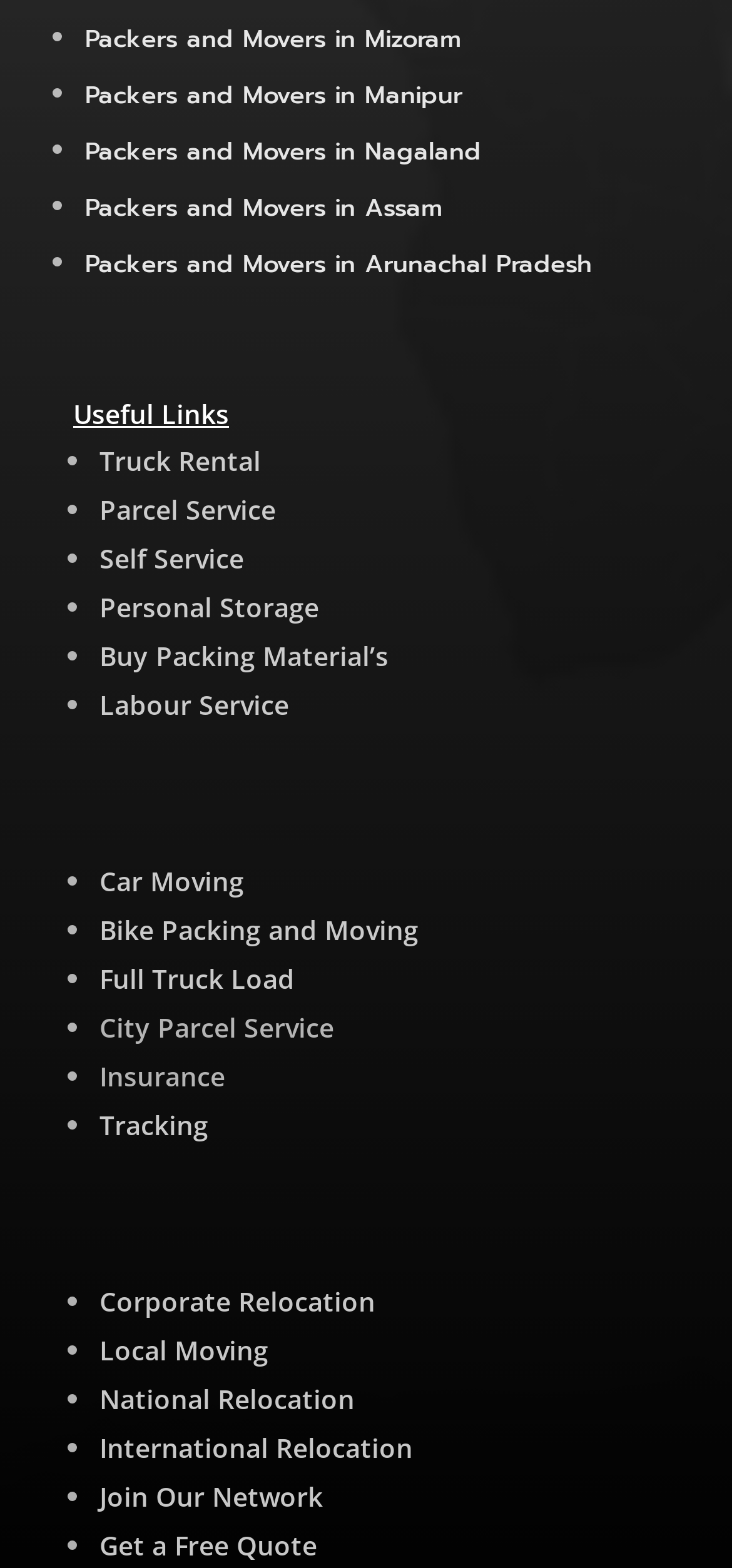Answer the following query with a single word or phrase:
What is the heading above the list of useful links?

Useful Links